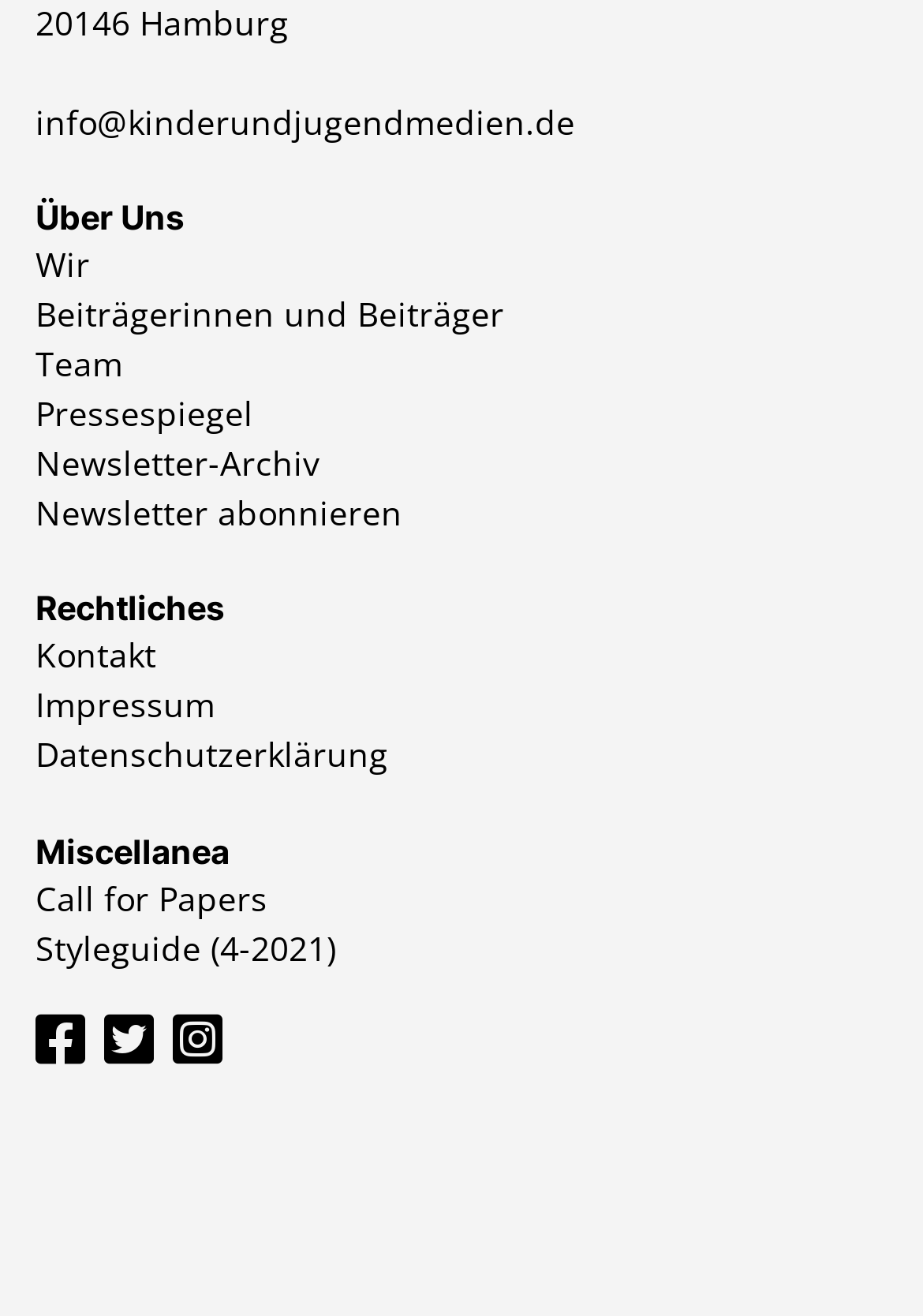Identify the bounding box coordinates of the area you need to click to perform the following instruction: "Go to the impressum page".

[0.038, 0.516, 0.421, 0.554]